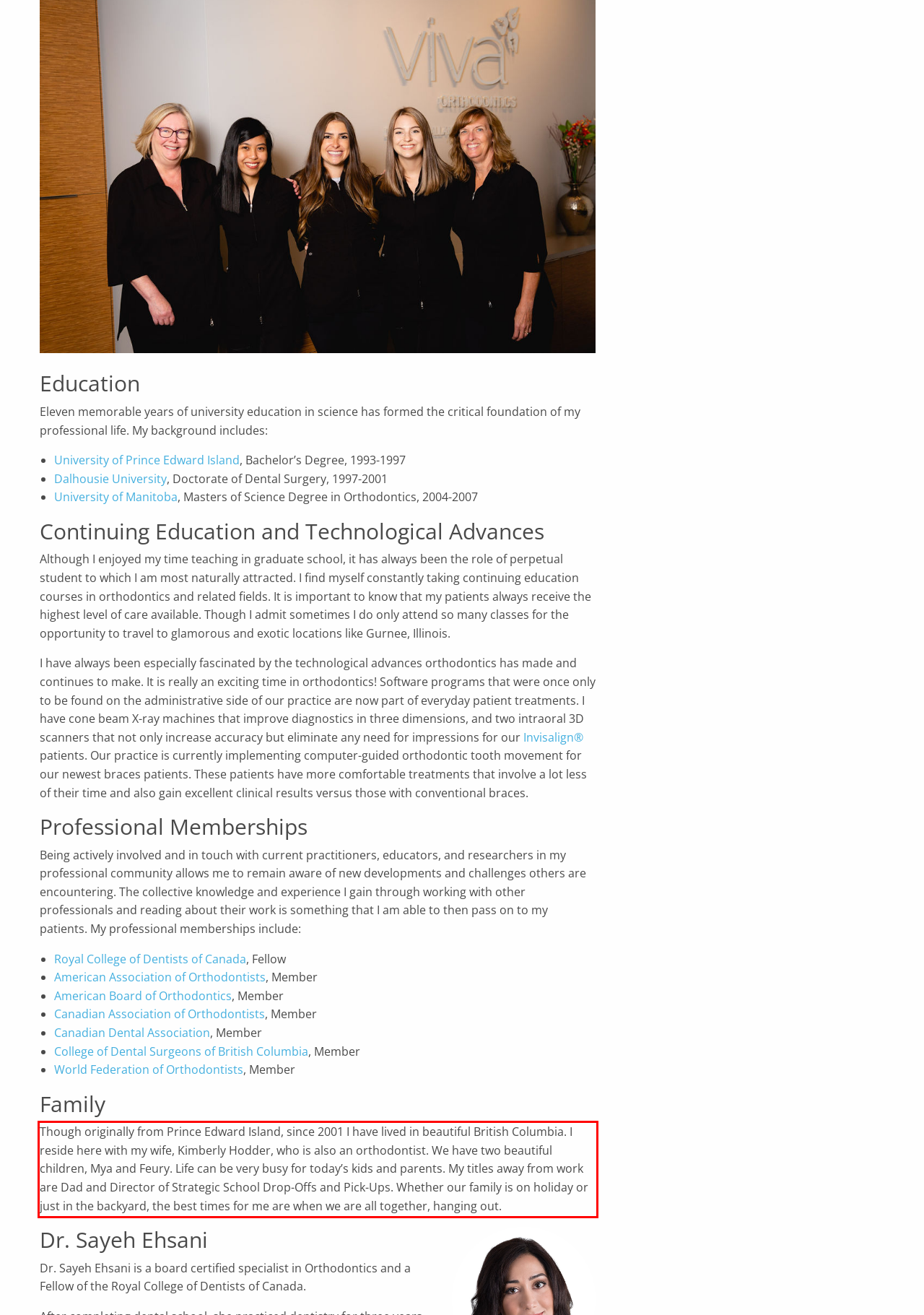Analyze the screenshot of the webpage and extract the text from the UI element that is inside the red bounding box.

Though originally from Prince Edward Island, since 2001 I have lived in beautiful British Columbia. I reside here with my wife, Kimberly Hodder, who is also an orthodontist. We have two beautiful children, Mya and Feury. Life can be very busy for today’s kids and parents. My titles away from work are Dad and Director of Strategic School Drop-Offs and Pick-Ups. Whether our family is on holiday or just in the backyard, the best times for me are when we are all together, hanging out.